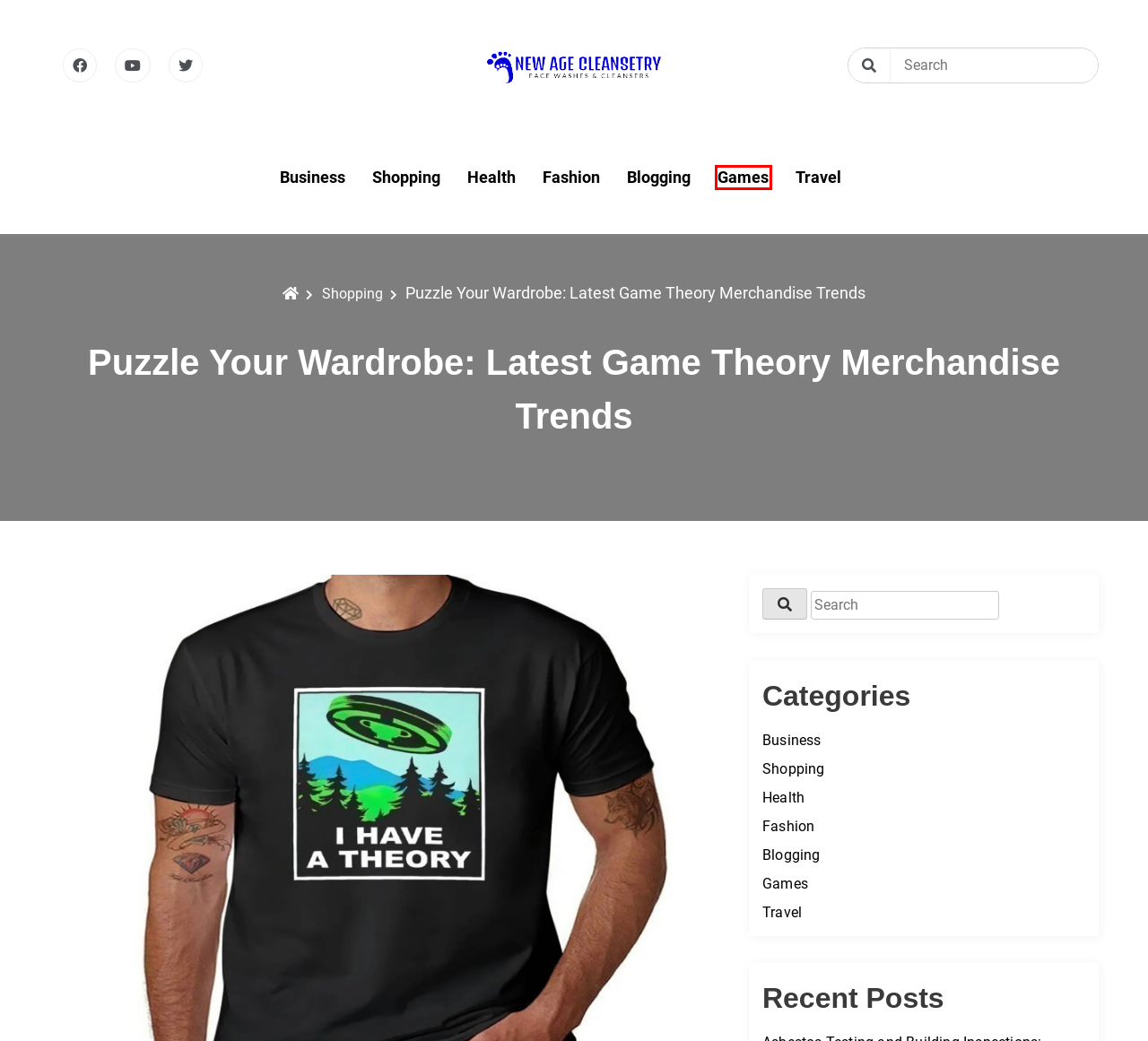You are provided with a screenshot of a webpage containing a red rectangle bounding box. Identify the webpage description that best matches the new webpage after the element in the bounding box is clicked. Here are the potential descriptions:
A. Blogging – New Age Cleansetry
B. Fashion – New Age Cleansetry
C. Travel – New Age Cleansetry
D. Shopping – New Age Cleansetry
E. Games – New Age Cleansetry
F. Business – New Age Cleansetry
G. Health – New Age Cleansetry
H. New Age Cleansetry – Face Washes & Cleansers

E